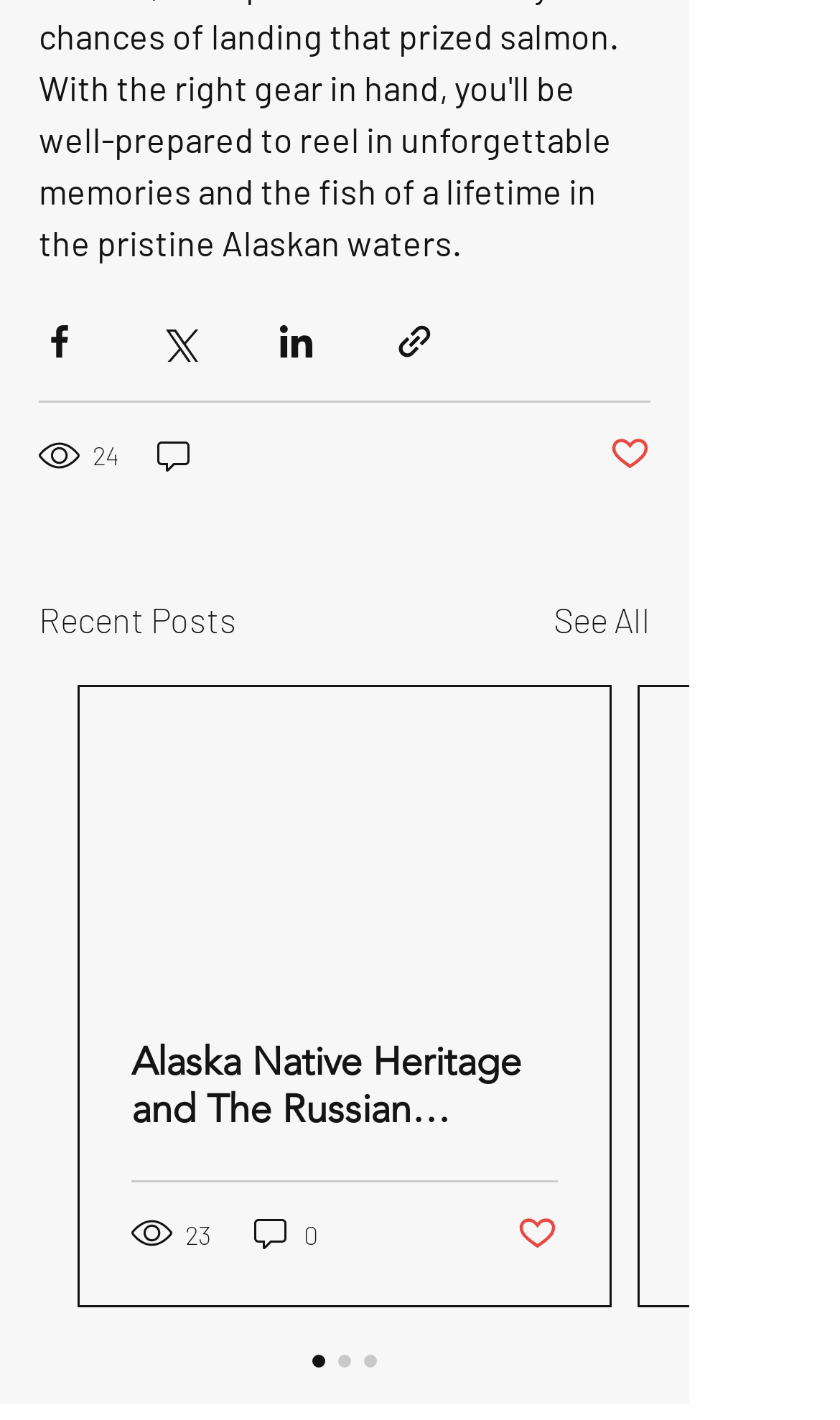Please identify the bounding box coordinates of the element on the webpage that should be clicked to follow this instruction: "See all recent posts". The bounding box coordinates should be given as four float numbers between 0 and 1, formatted as [left, top, right, bottom].

[0.659, 0.419, 0.774, 0.455]